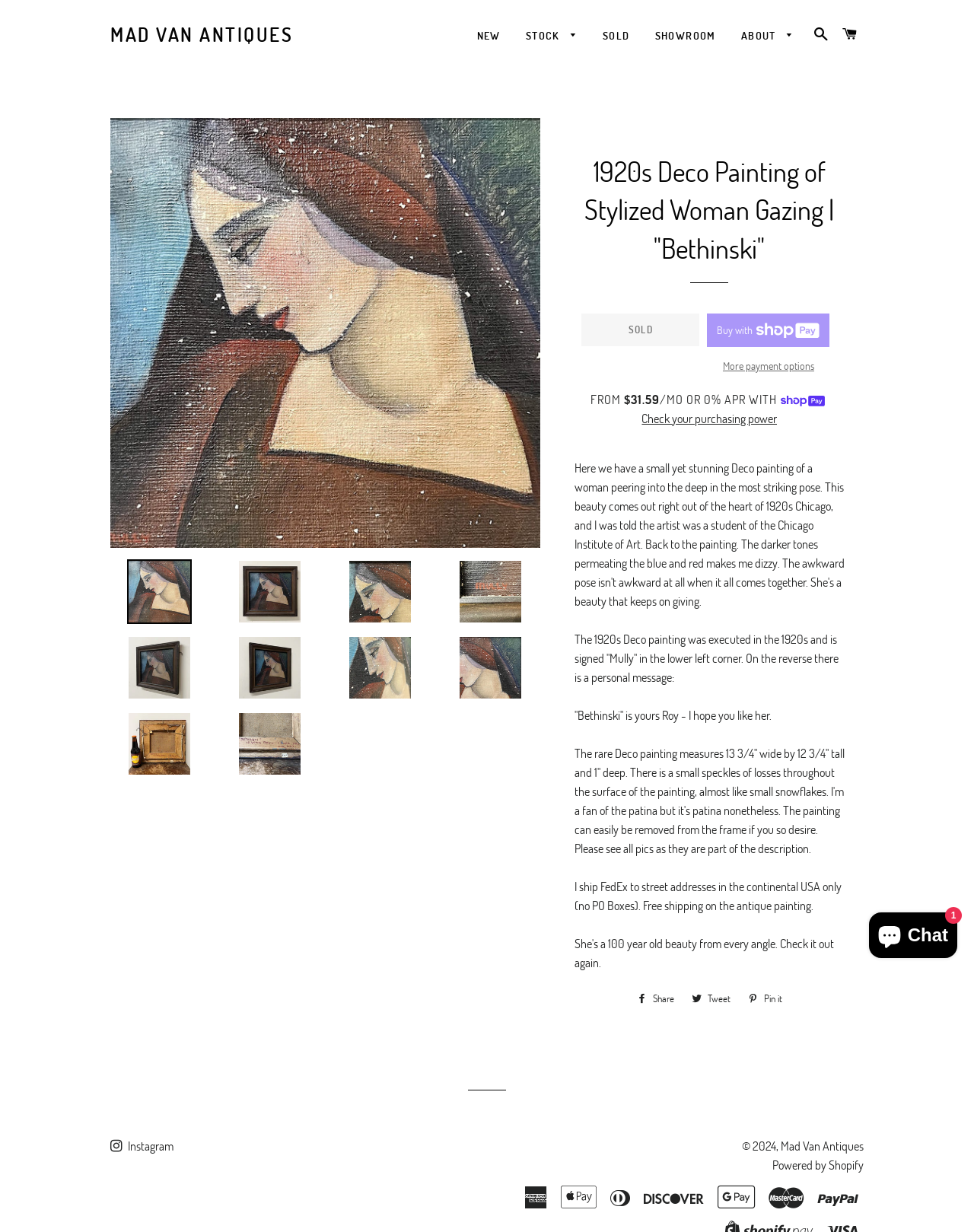Extract the top-level heading from the webpage and provide its text.

1920s Deco Painting of Stylized Woman Gazing | "Bethinski"